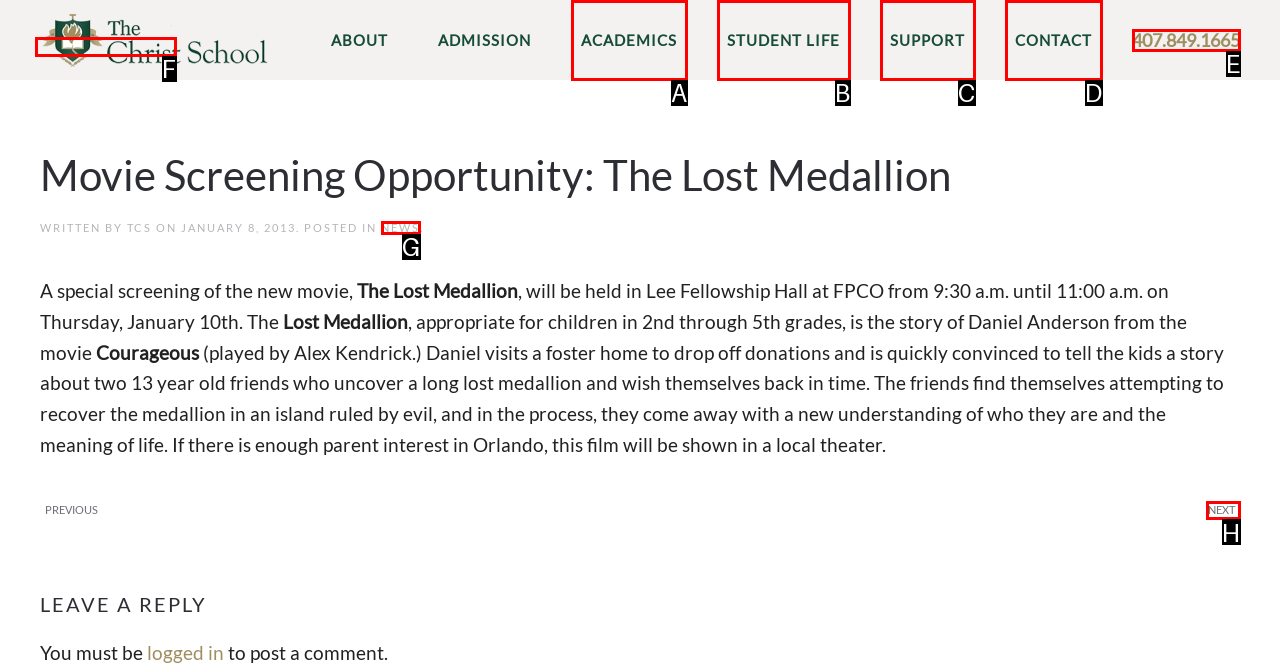Examine the description: Academics and indicate the best matching option by providing its letter directly from the choices.

A